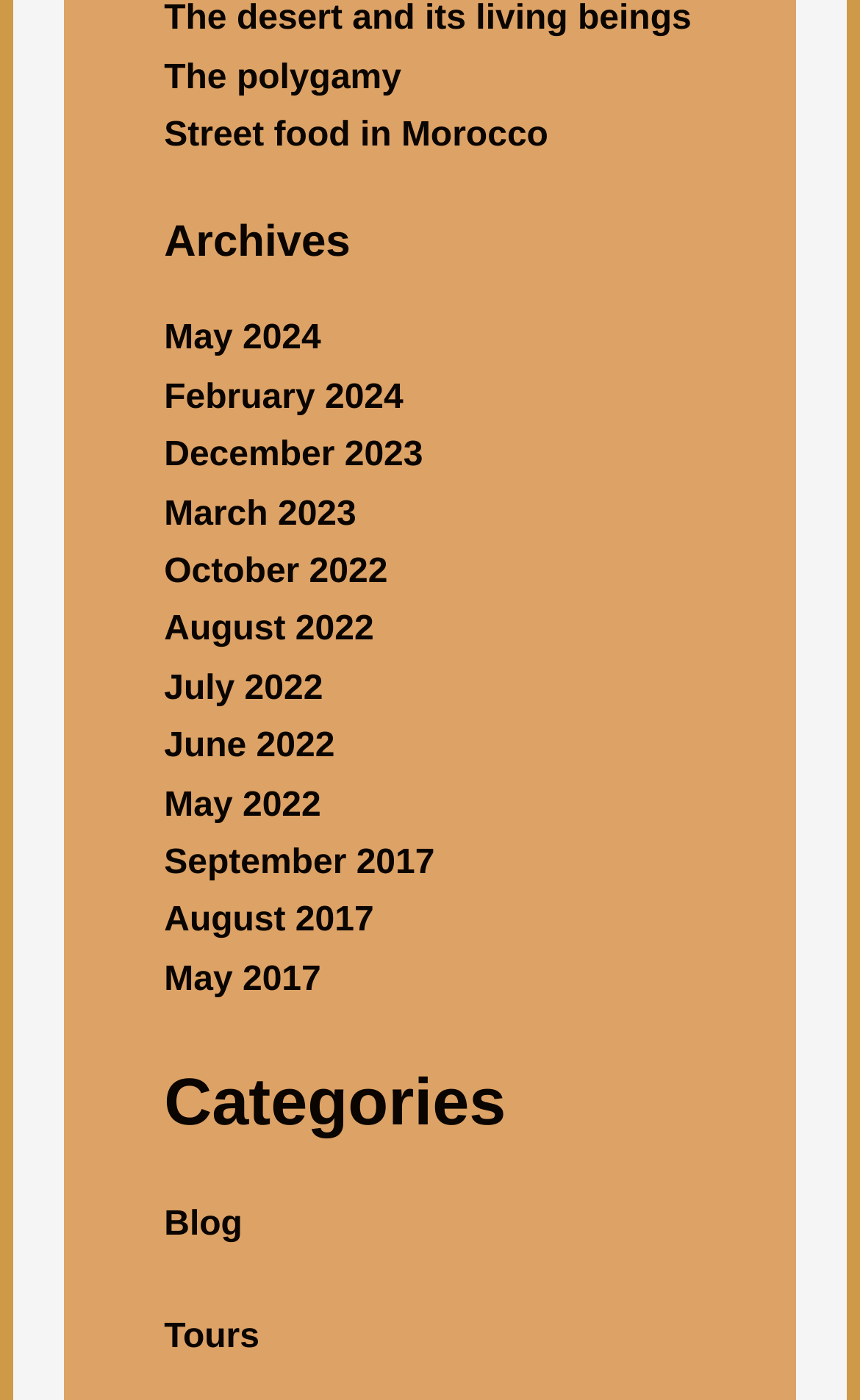What is the category below 'Archives'?
Please provide a comprehensive and detailed answer to the question.

I looked at the headings on the page and found that the category below 'Archives' is 'Categories'.